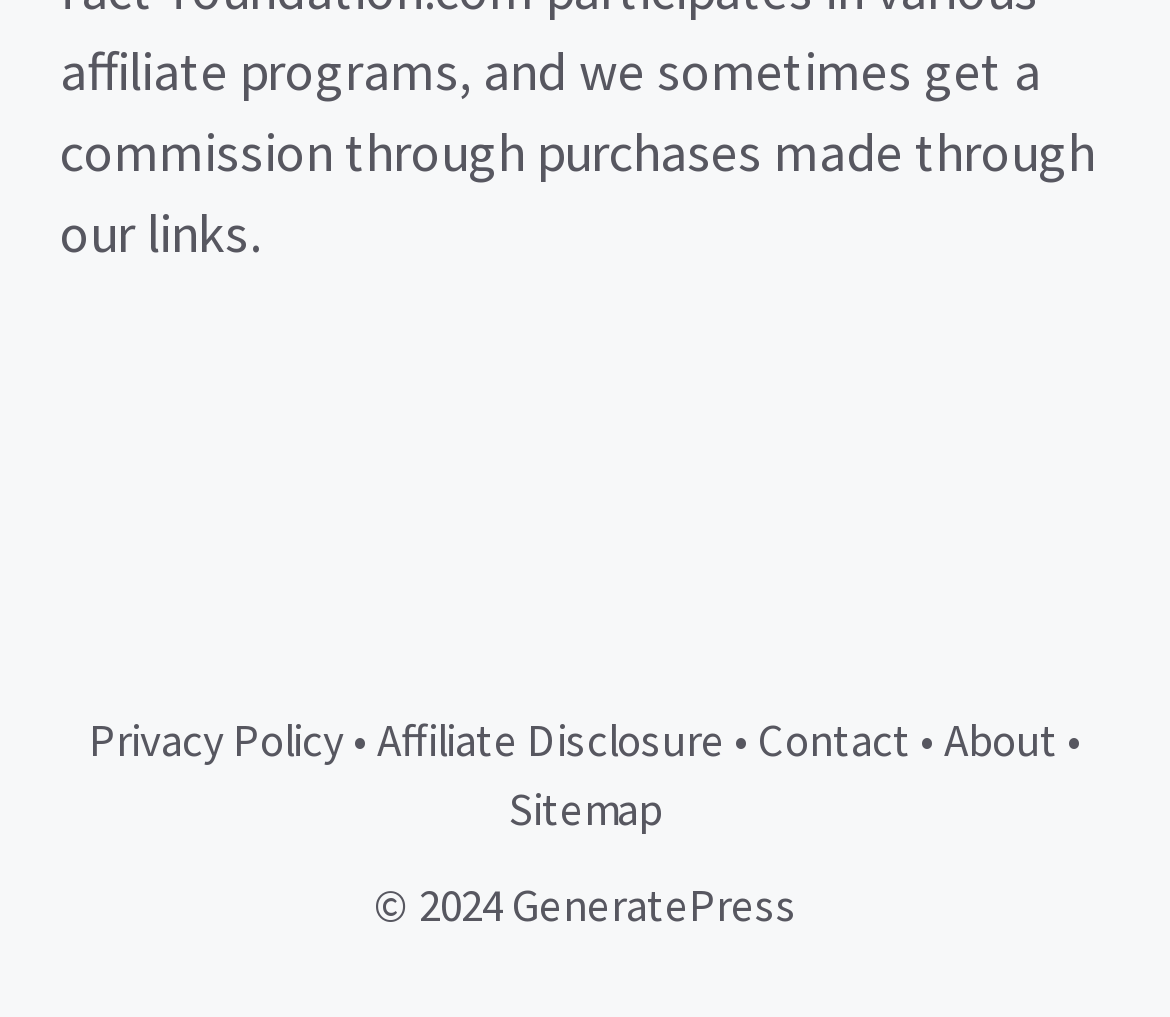What is the copyright year of the website?
Please give a detailed and elaborate explanation in response to the question.

I found the copyright year by looking at the static text element '© 2024 GeneratePress' at the bottom of the page, which indicates the year the website's content is copyrighted.